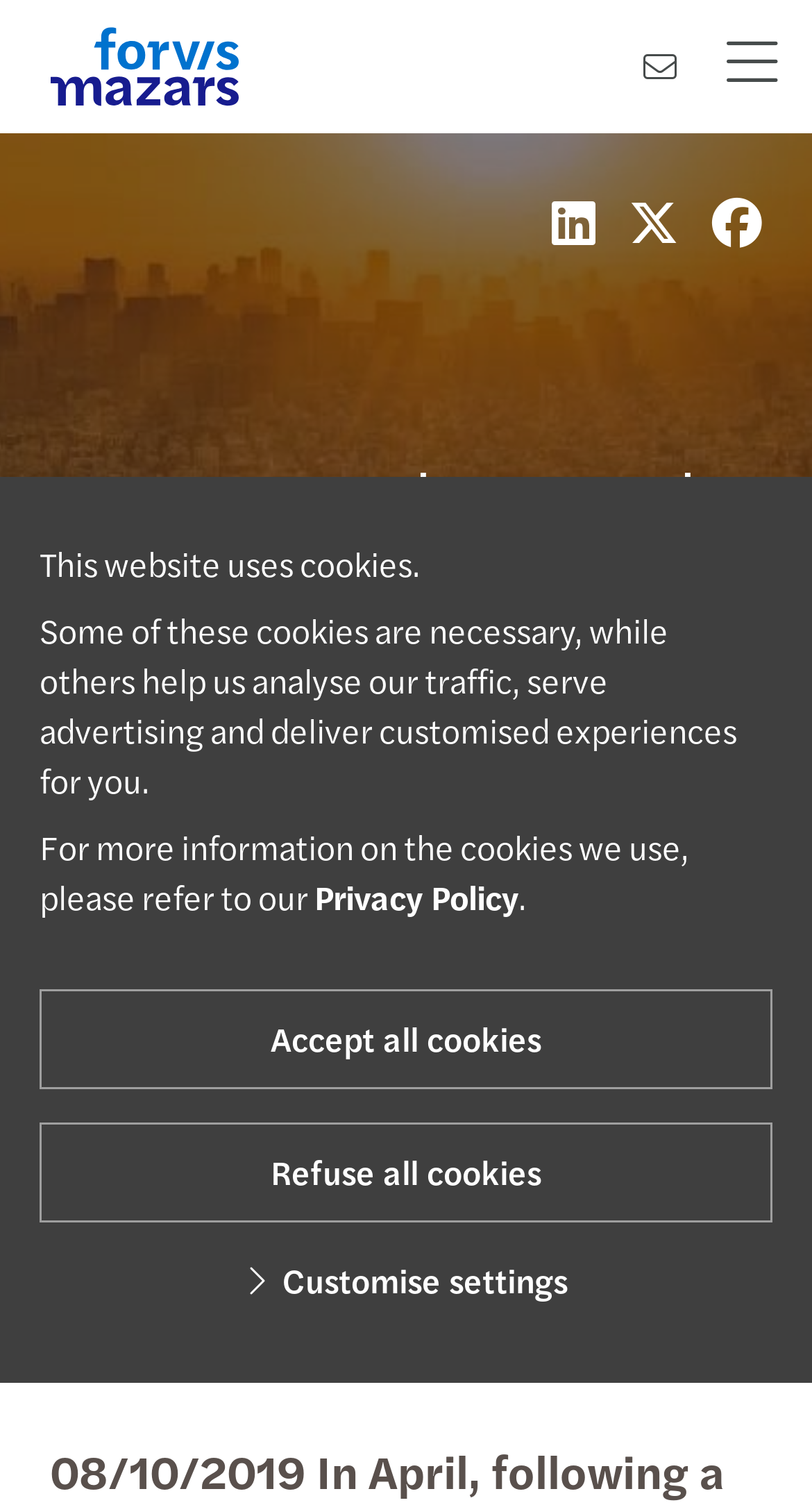Can you locate the main headline on this webpage and provide its text content?

New report by French regulator confirms CMA recommendations on Joint Audit